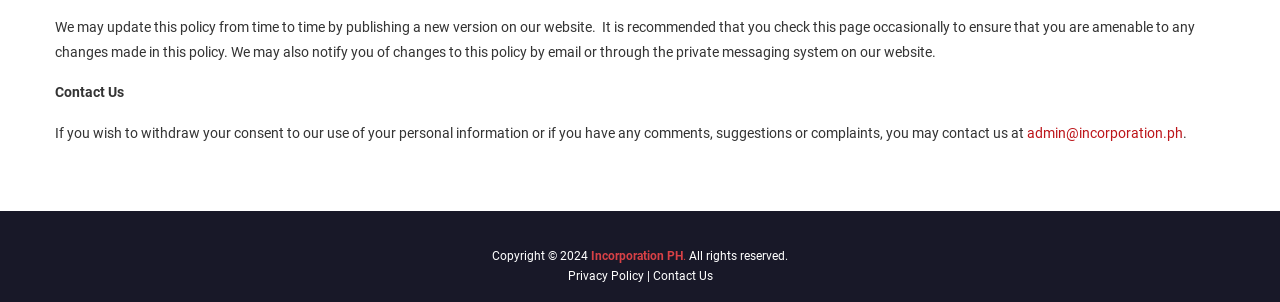What is the recommended action for users regarding policy changes?
Based on the image, provide your answer in one word or phrase.

Check this page occasionally